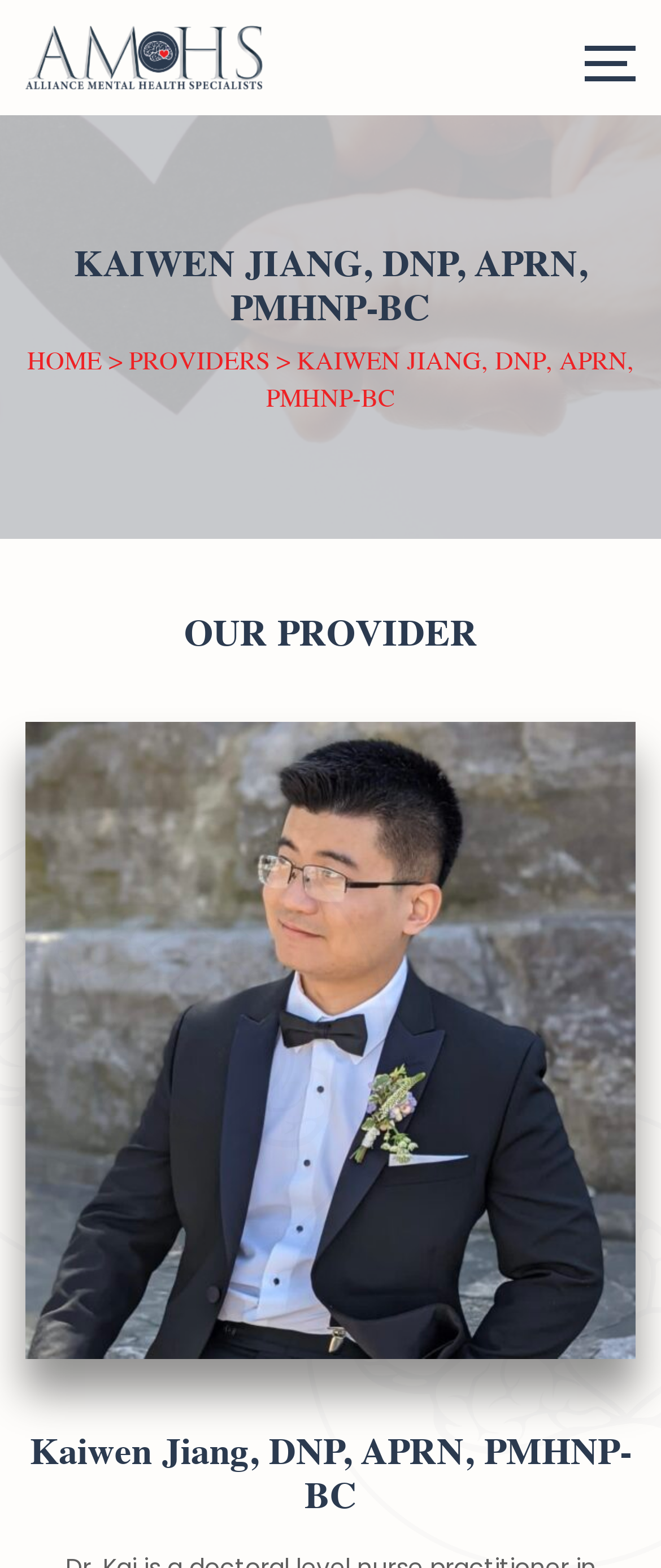Please answer the following question using a single word or phrase: 
What is the section title below the provider's name?

OUR PROVIDER